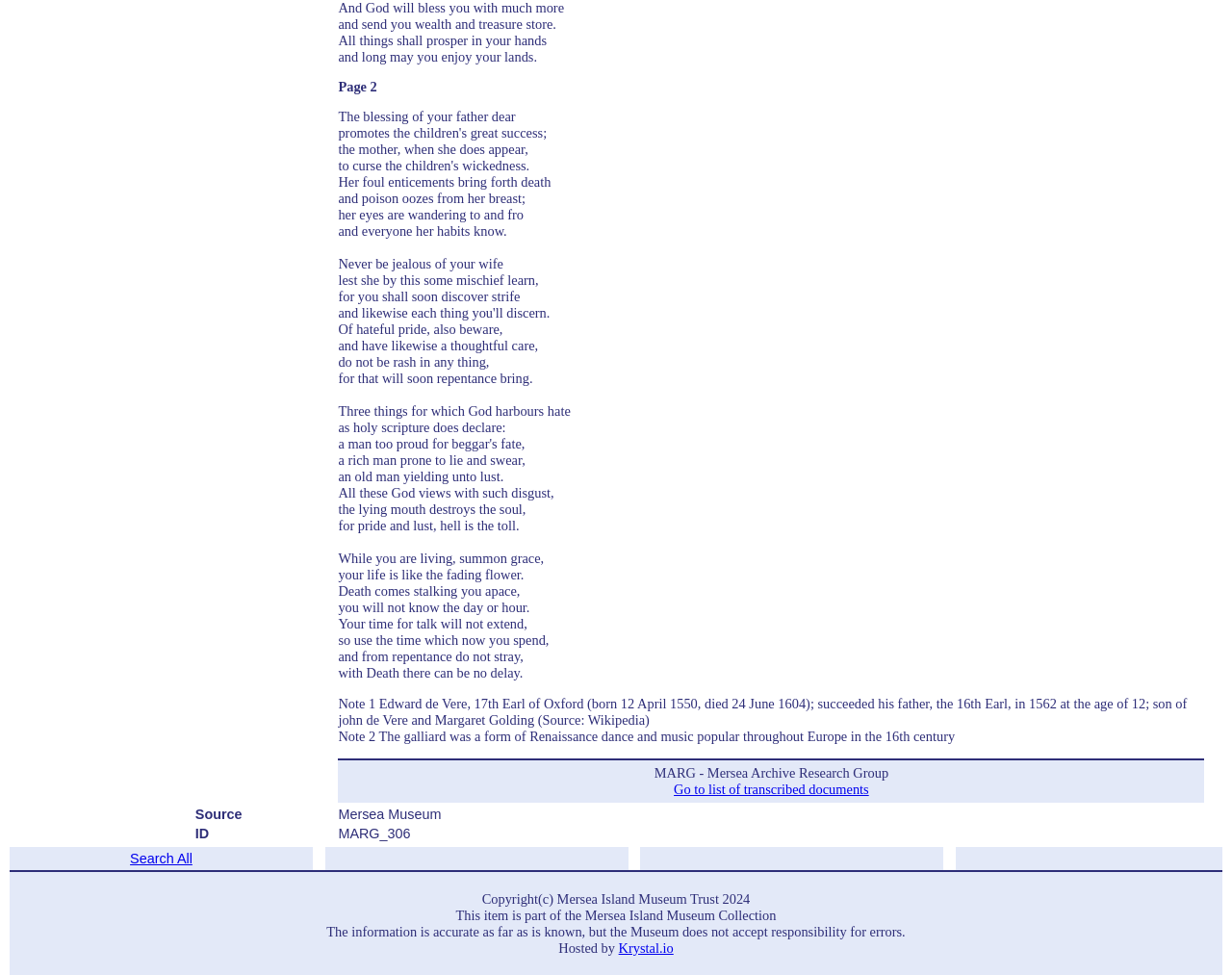What is the purpose of the galliard?
Observe the image and answer the question with a one-word or short phrase response.

A form of Renaissance dance and music